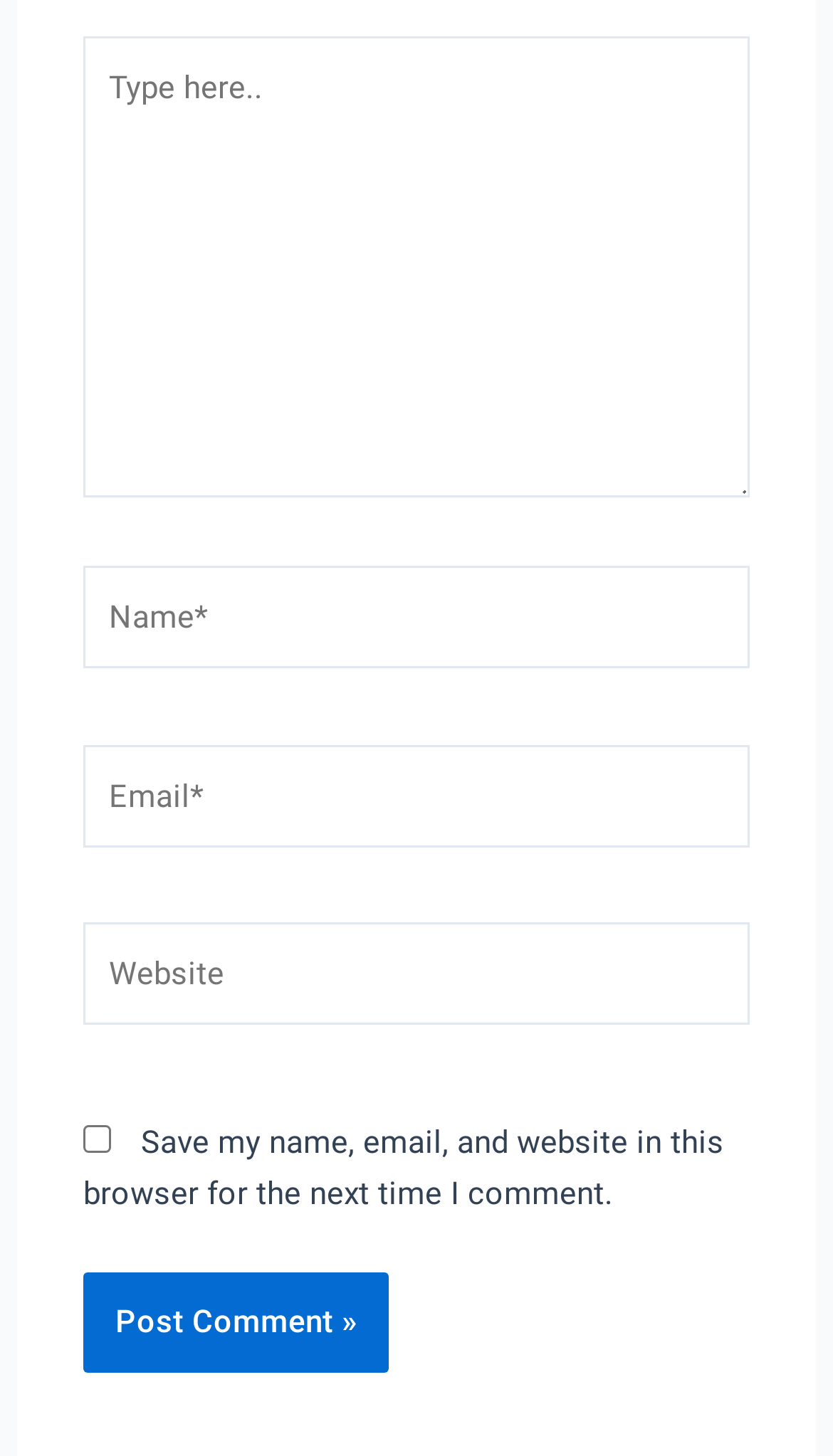Bounding box coordinates are specified in the format (top-left x, top-left y, bottom-right x, bottom-right y). All values are floating point numbers bounded between 0 and 1. Please provide the bounding box coordinate of the region this sentence describes: parent_node: Website name="url" placeholder="Website"

[0.1, 0.633, 0.9, 0.704]